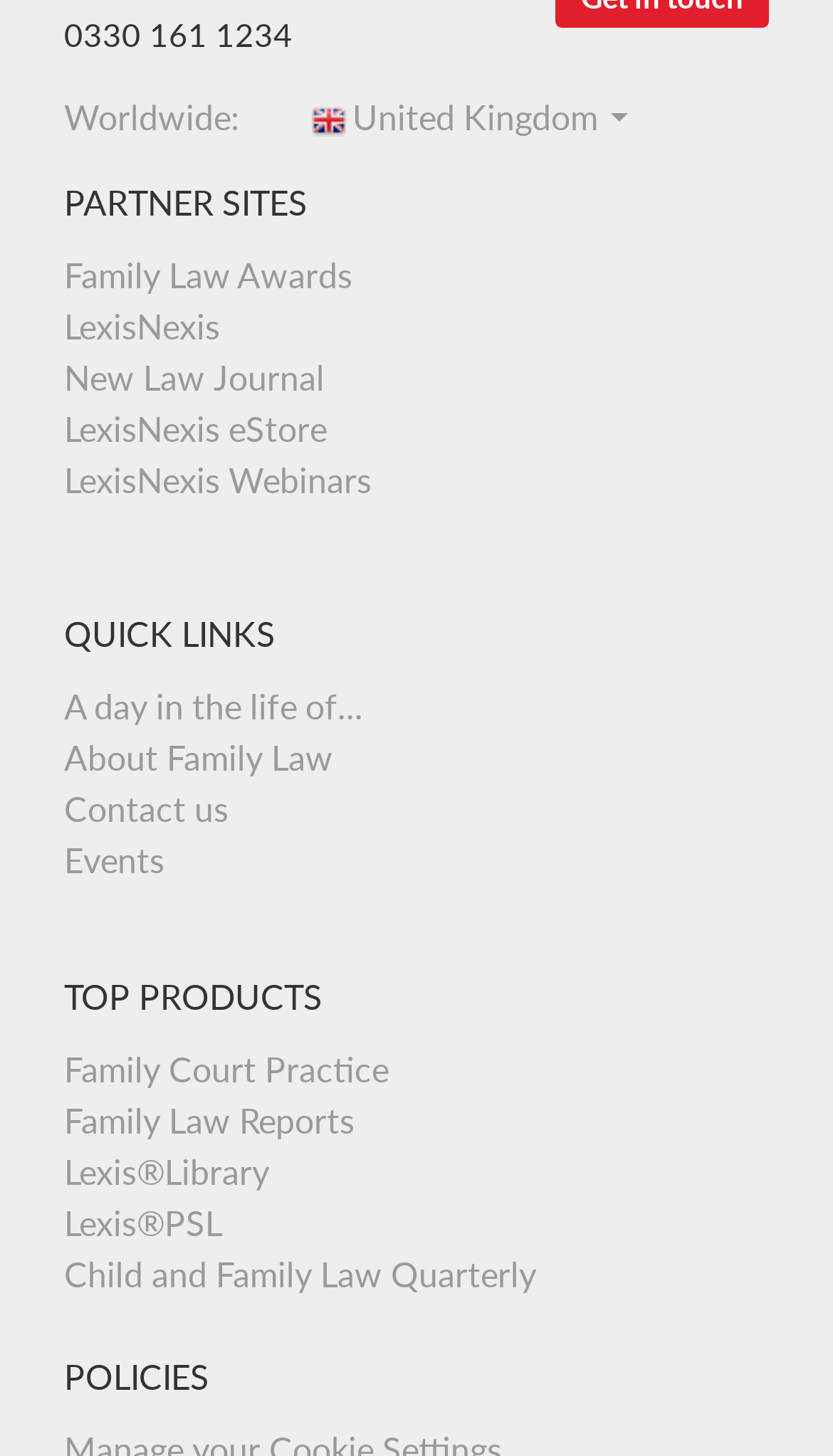Locate and provide the bounding box coordinates for the HTML element that matches this description: "Child and Family Law Quarterly".

[0.077, 0.861, 0.644, 0.889]